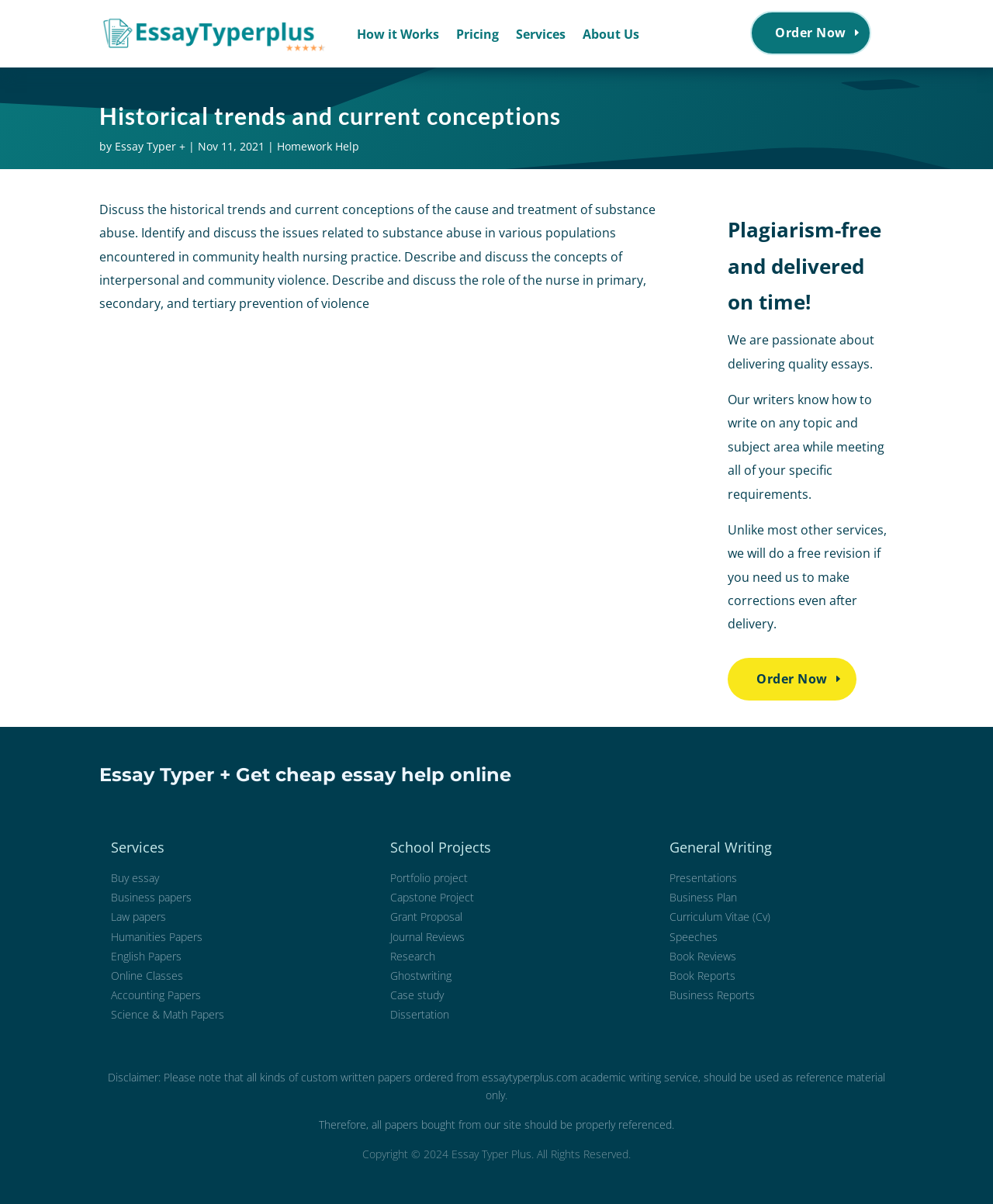What is the policy of the website regarding revisions?
Using the visual information, respond with a single word or phrase.

Free revision